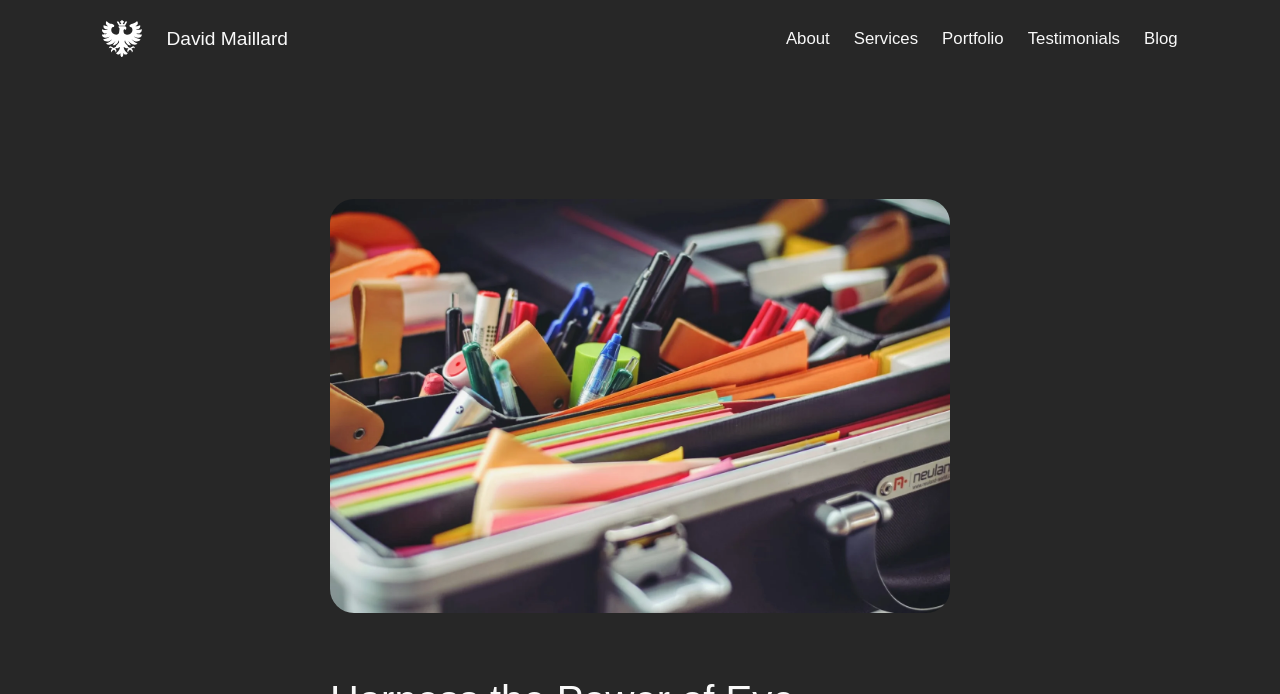How many links are in the main navigation menu?
Answer the question using a single word or phrase, according to the image.

5